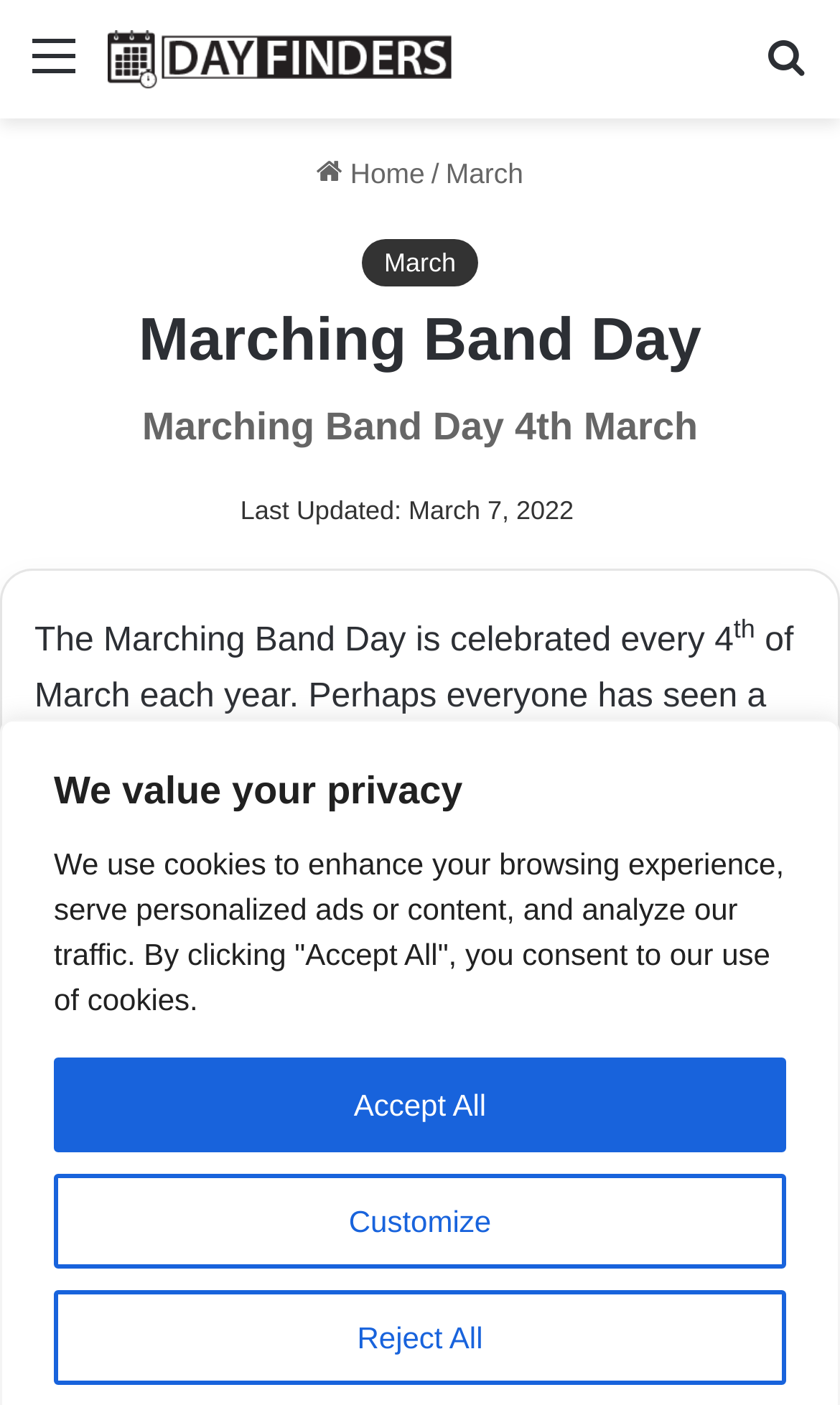Please determine the bounding box coordinates of the element to click on in order to accomplish the following task: "Click the 'Home' link". Ensure the coordinates are four float numbers ranging from 0 to 1, i.e., [left, top, right, bottom].

[0.377, 0.111, 0.506, 0.134]